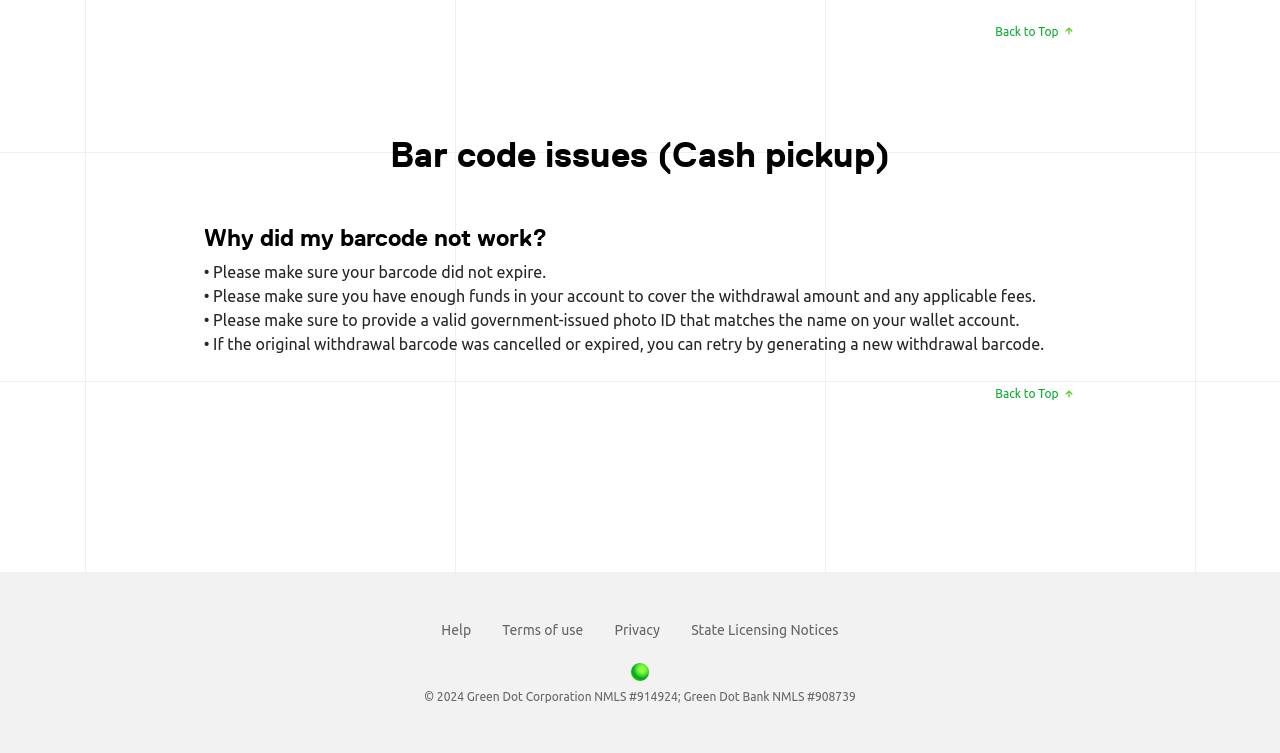What type of ID is required for cash pickup?
Please provide a comprehensive and detailed answer to the question.

The webpage states that I need to provide a valid government-issued photo ID that matches the name on my wallet account for cash pickup.